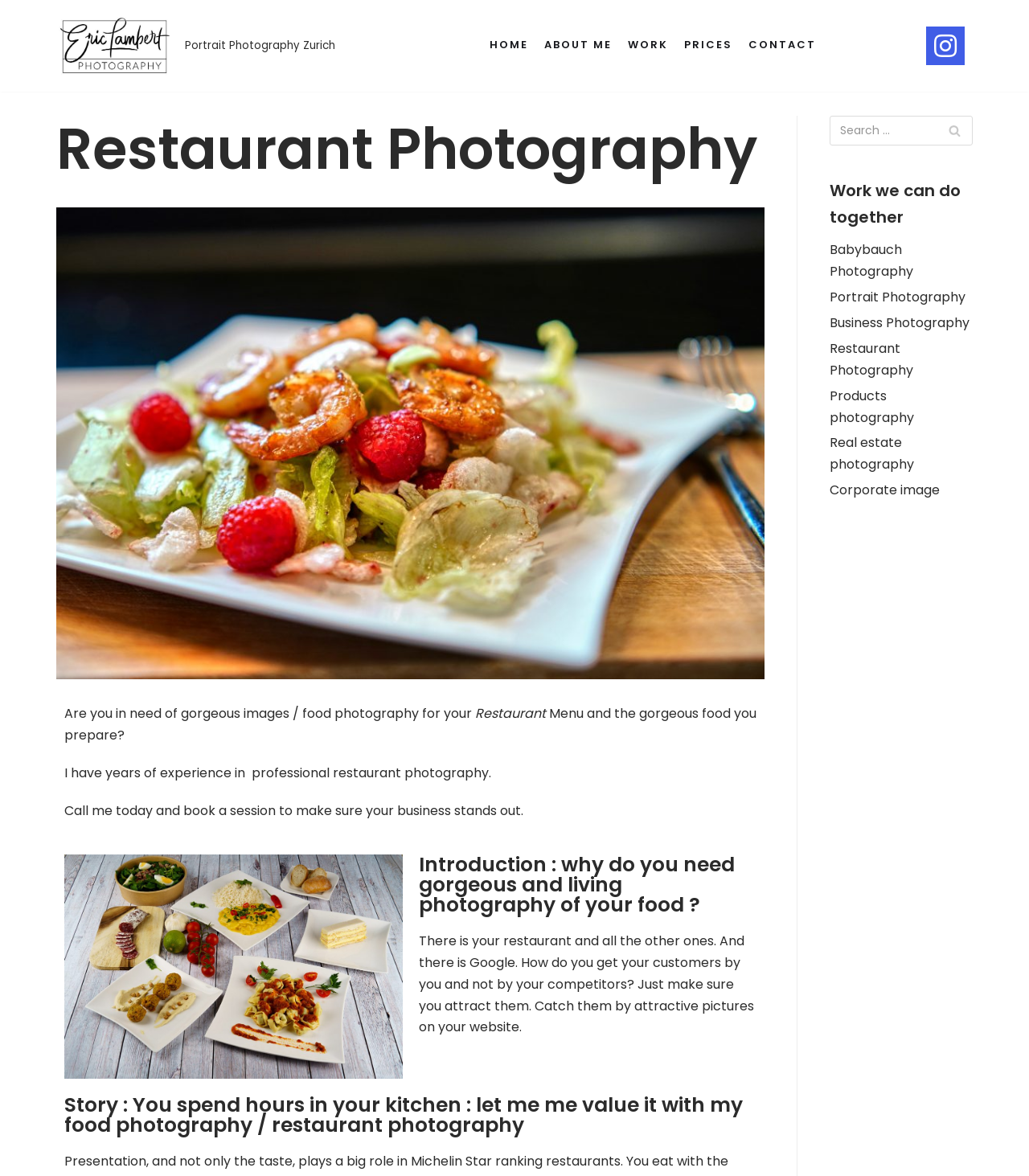What services does the photographer offer?
Please provide a single word or phrase as your answer based on the image.

Various types of photography